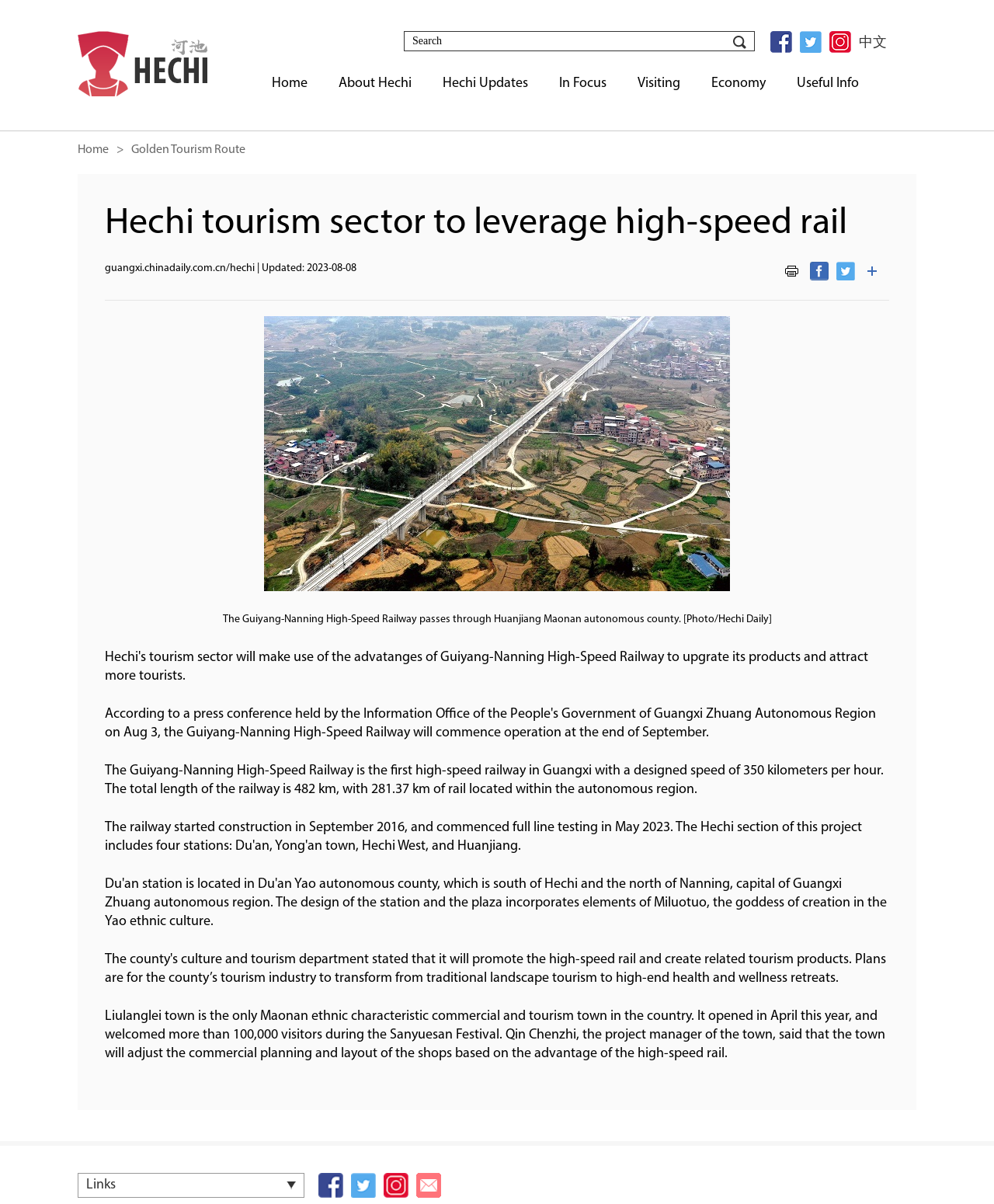Identify the bounding box coordinates of the clickable region required to complete the instruction: "Check the Useful Info". The coordinates should be given as four float numbers within the range of 0 and 1, i.e., [left, top, right, bottom].

[0.802, 0.054, 0.864, 0.089]